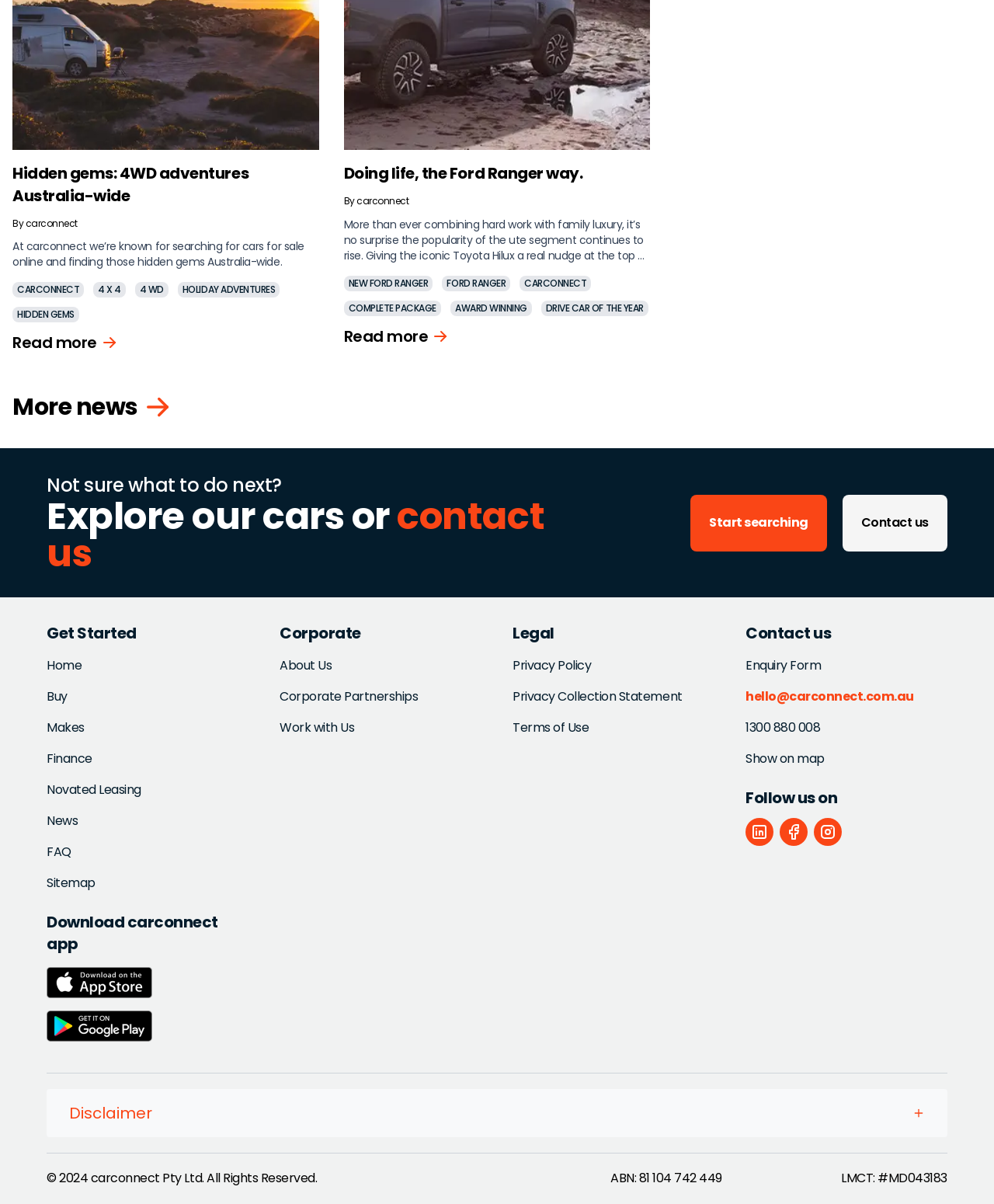What is the topic of the first article?
Please respond to the question with a detailed and well-explained answer.

The first article is located at the top of the webpage and has a title 'Hidden gems: 4WD adventures Australia-wide', indicating that the topic of the article is about 4WD adventures.